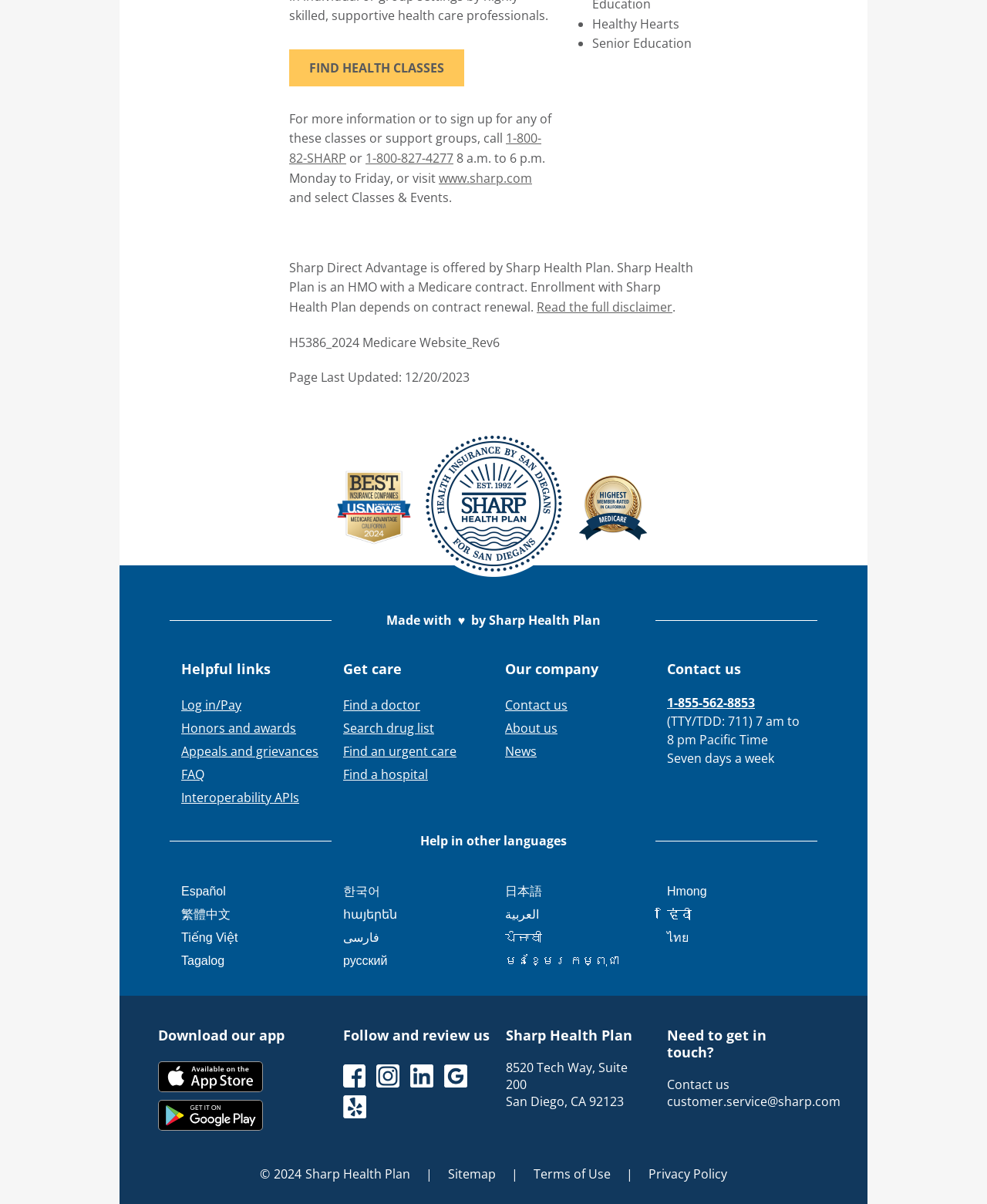Please specify the bounding box coordinates of the area that should be clicked to accomplish the following instruction: "Call 1-800-82-SHARP". The coordinates should consist of four float numbers between 0 and 1, i.e., [left, top, right, bottom].

[0.293, 0.108, 0.548, 0.138]